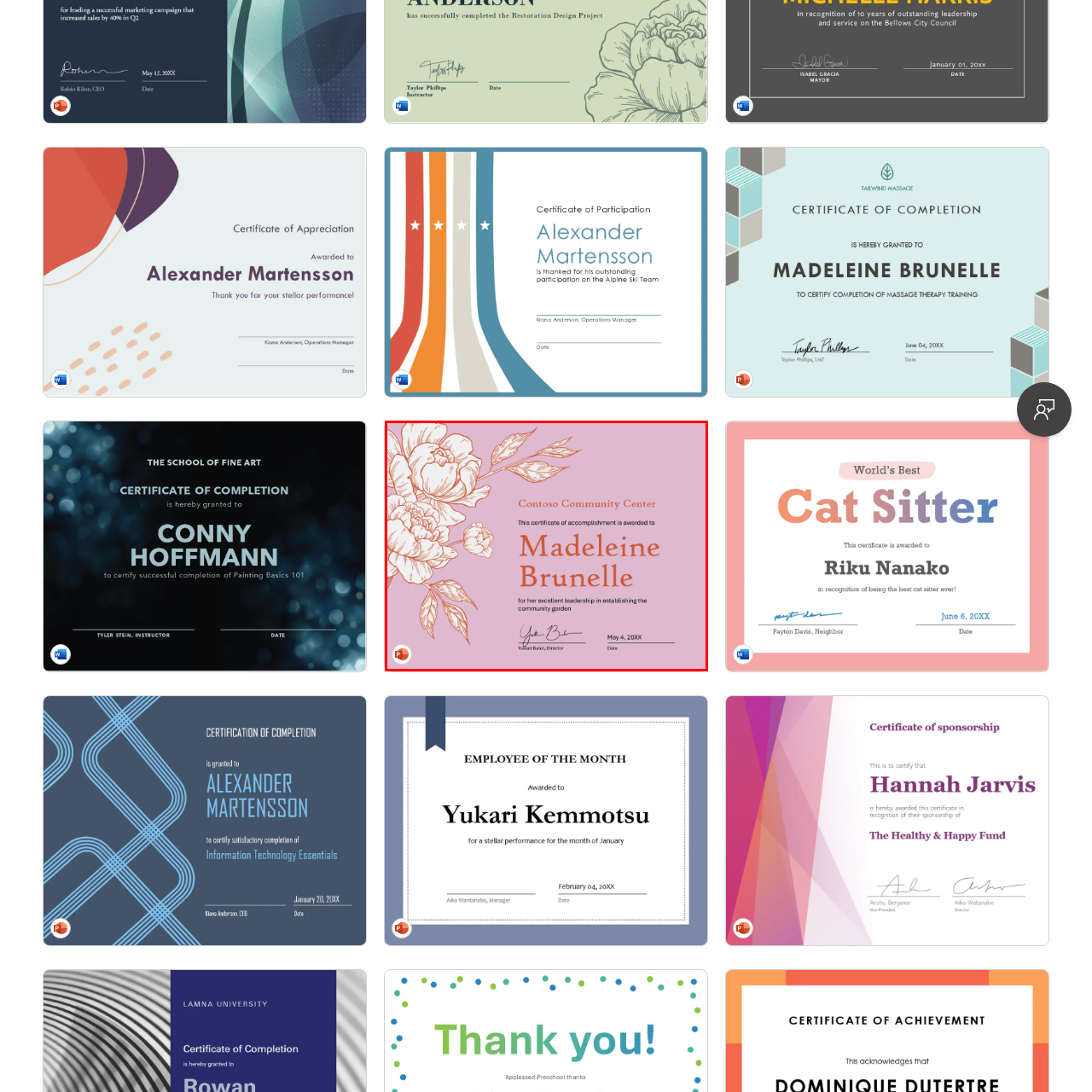Focus on the image encased in the red box and respond to the question with a single word or phrase:
Who signed the certificate?

Yuki B. Brut